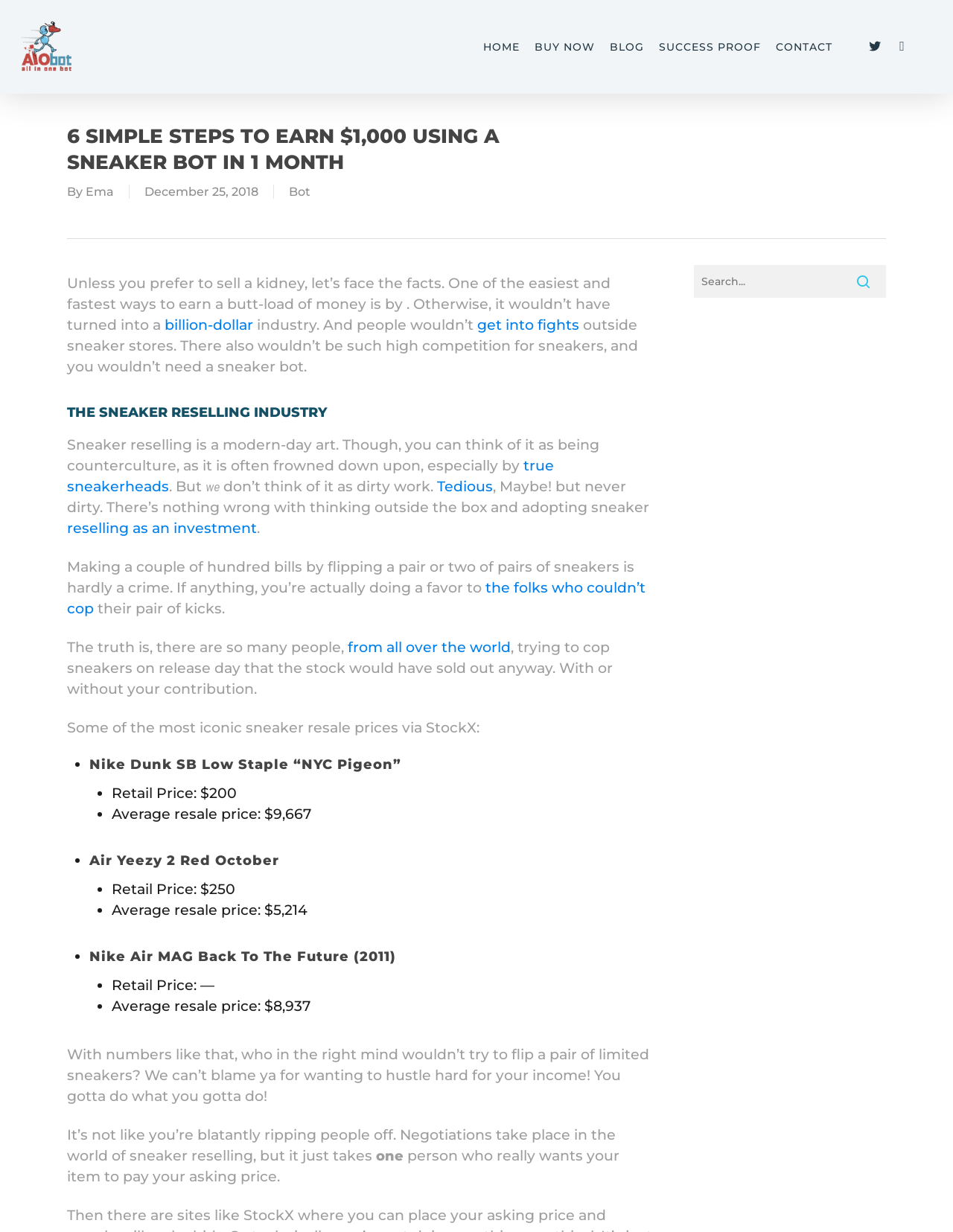What is the name of the bot mentioned in the webpage?
Ensure your answer is thorough and detailed.

The webpage mentions a bot called AIO bot, which is linked to a image with the same name. This bot is likely used for sneaker reselling.